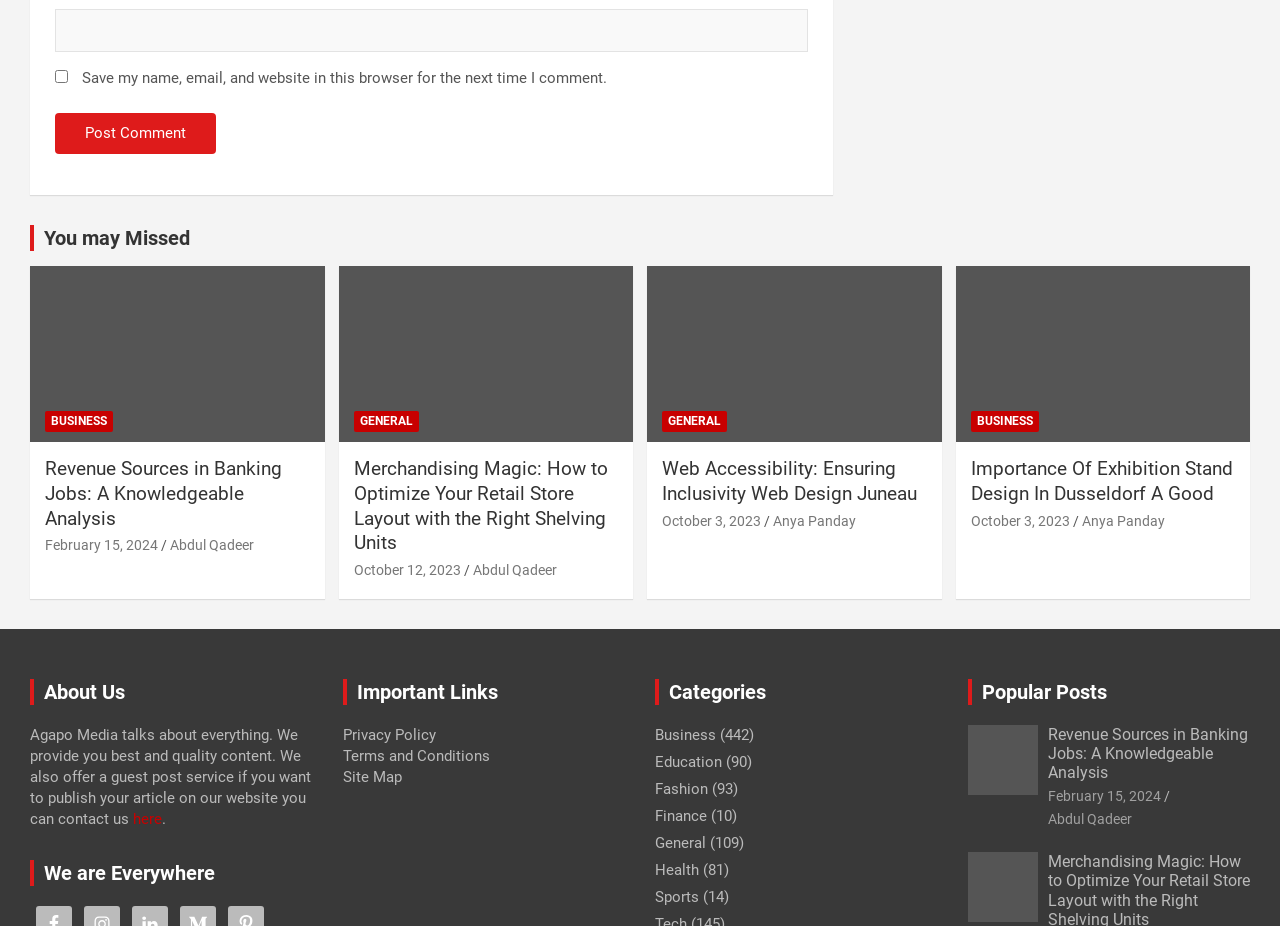Respond to the following query with just one word or a short phrase: 
Who wrote the article 'Revenue Sources in Banking Jobs: A Knowledgeable Analysis'?

Abdul Qadeer